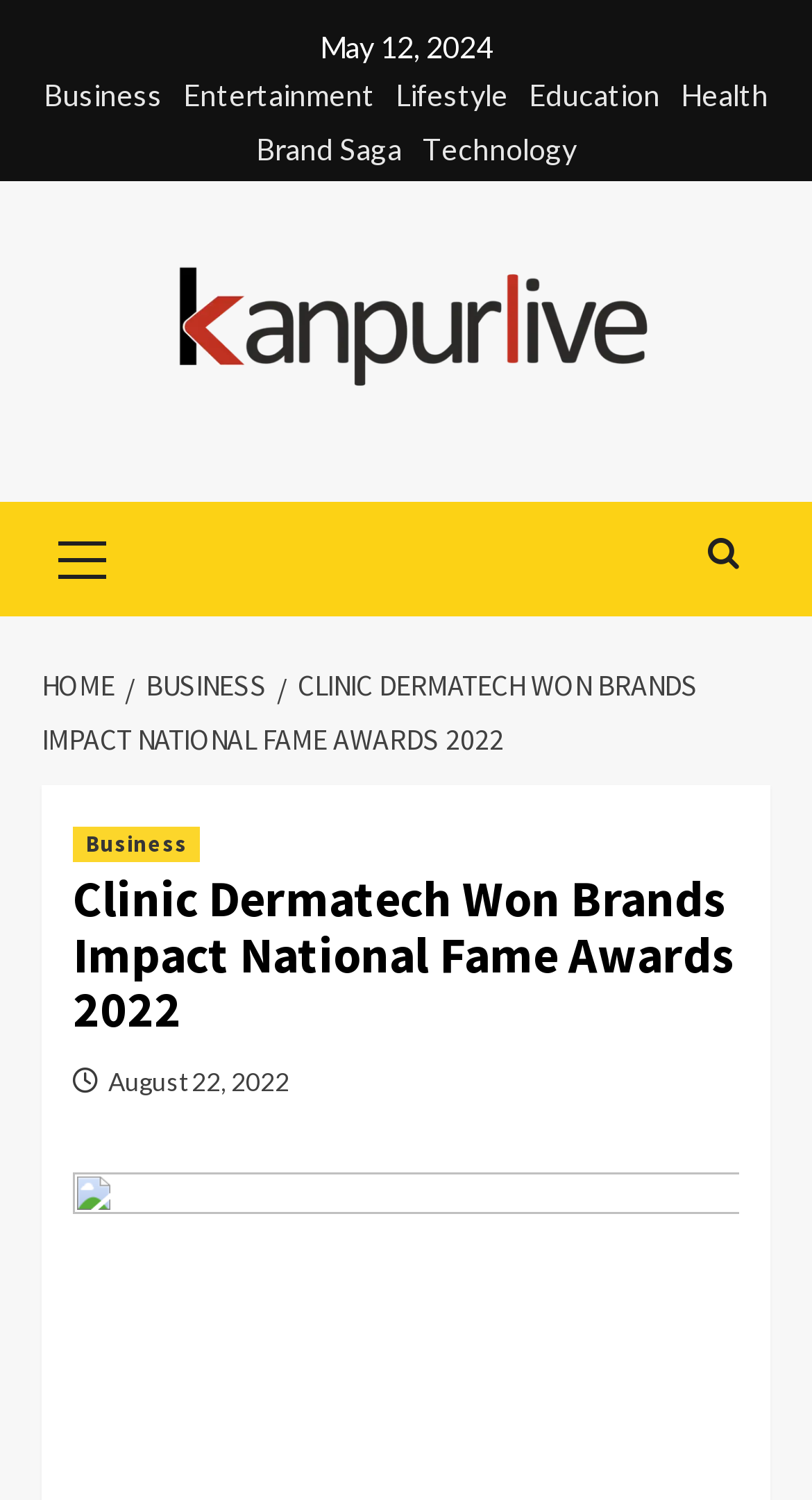Answer the question below with a single word or a brief phrase: 
What is the date of the article?

May 12, 2024